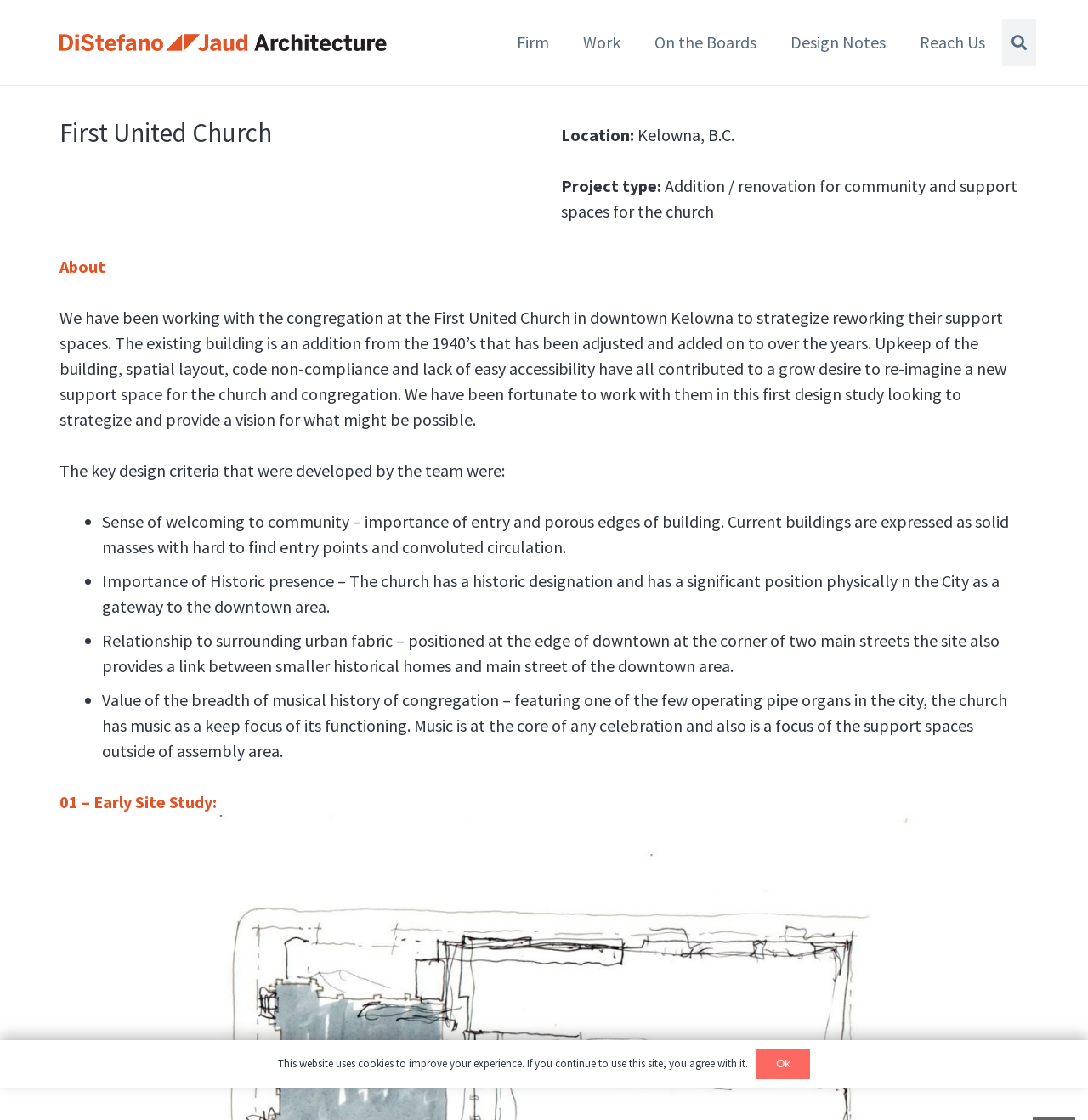Please determine the bounding box coordinates of the element to click on in order to accomplish the following task: "View the 'On the Boards' page". Ensure the coordinates are four float numbers ranging from 0 to 1, i.e., [left, top, right, bottom].

[0.586, 0.0, 0.711, 0.076]